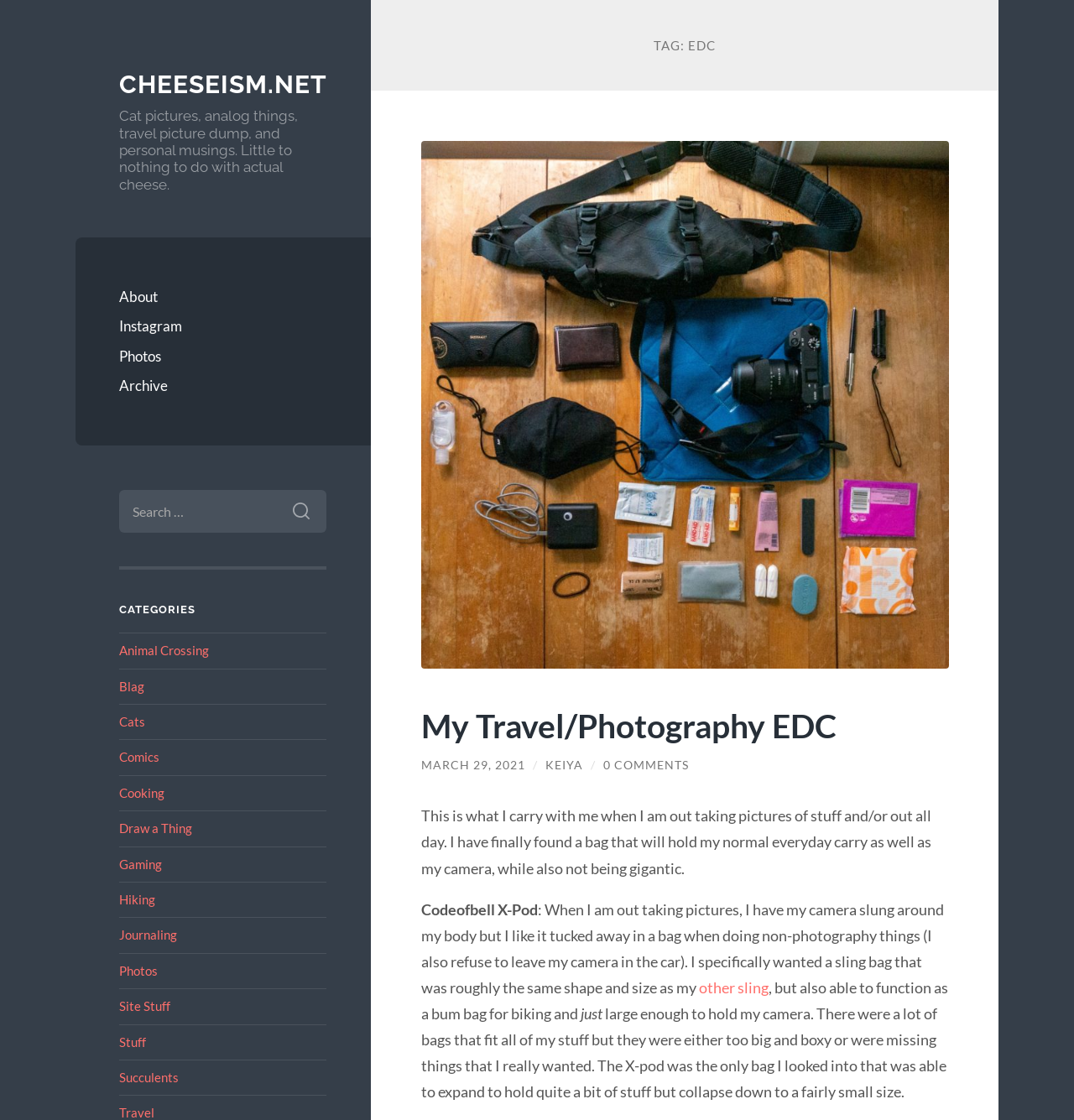Show me the bounding box coordinates of the clickable region to achieve the task as per the instruction: "Visit the About page".

[0.111, 0.252, 0.304, 0.278]